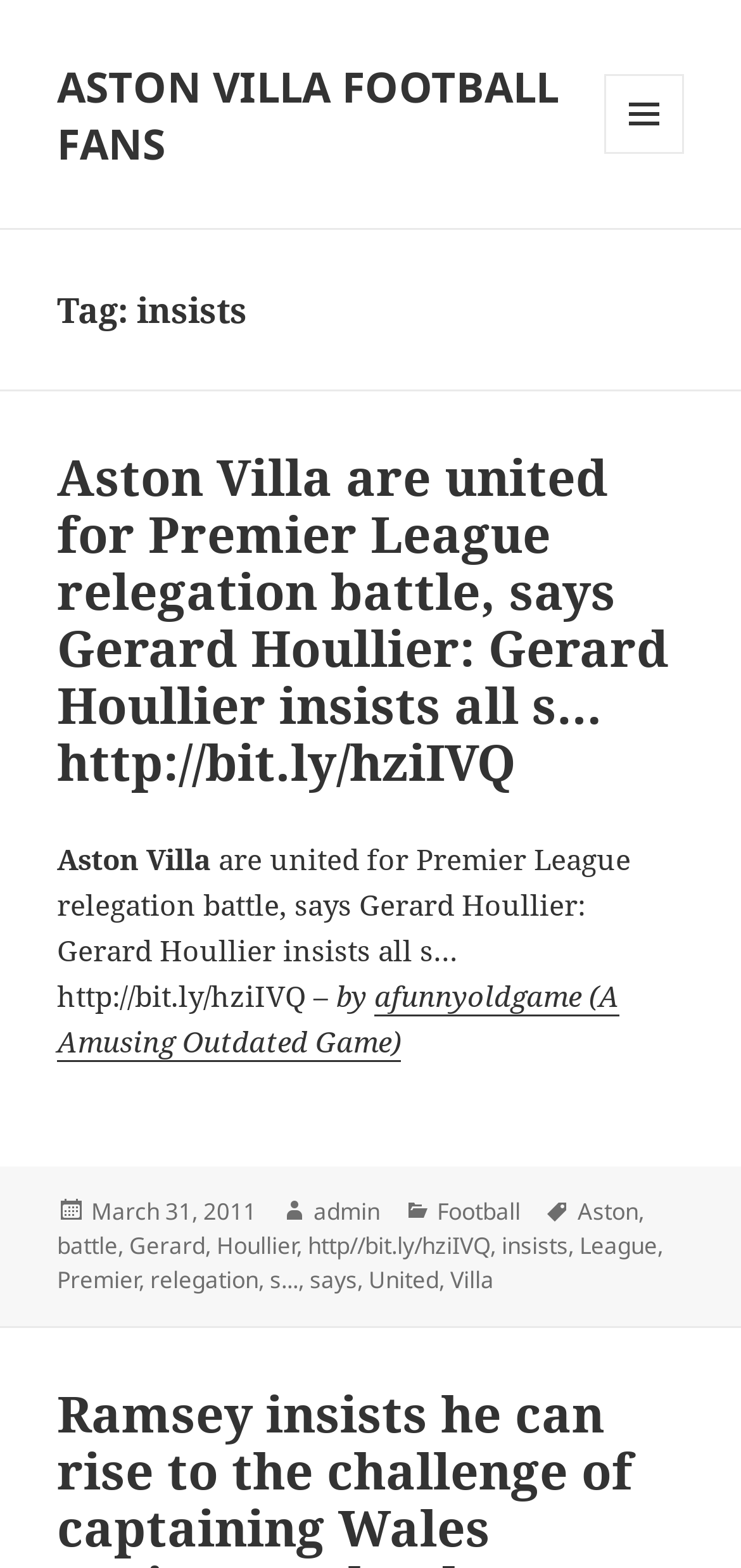Using the information in the image, could you please answer the following question in detail:
What are the categories of the article?

I found the categories of the article by looking at the link element with the text 'Football' which is a child element of the footer element and has a label 'Categories'.